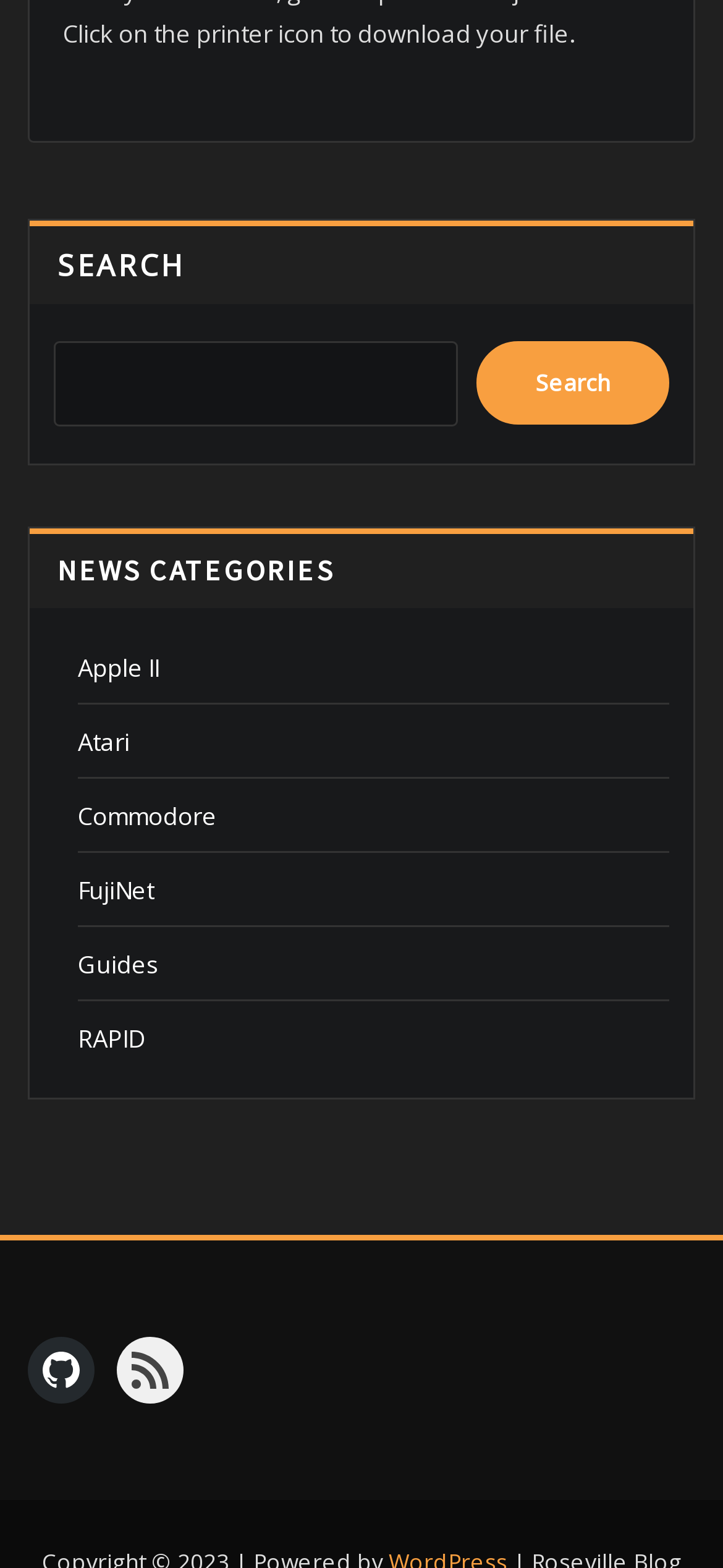How many news categories are listed?
Use the screenshot to answer the question with a single word or phrase.

6